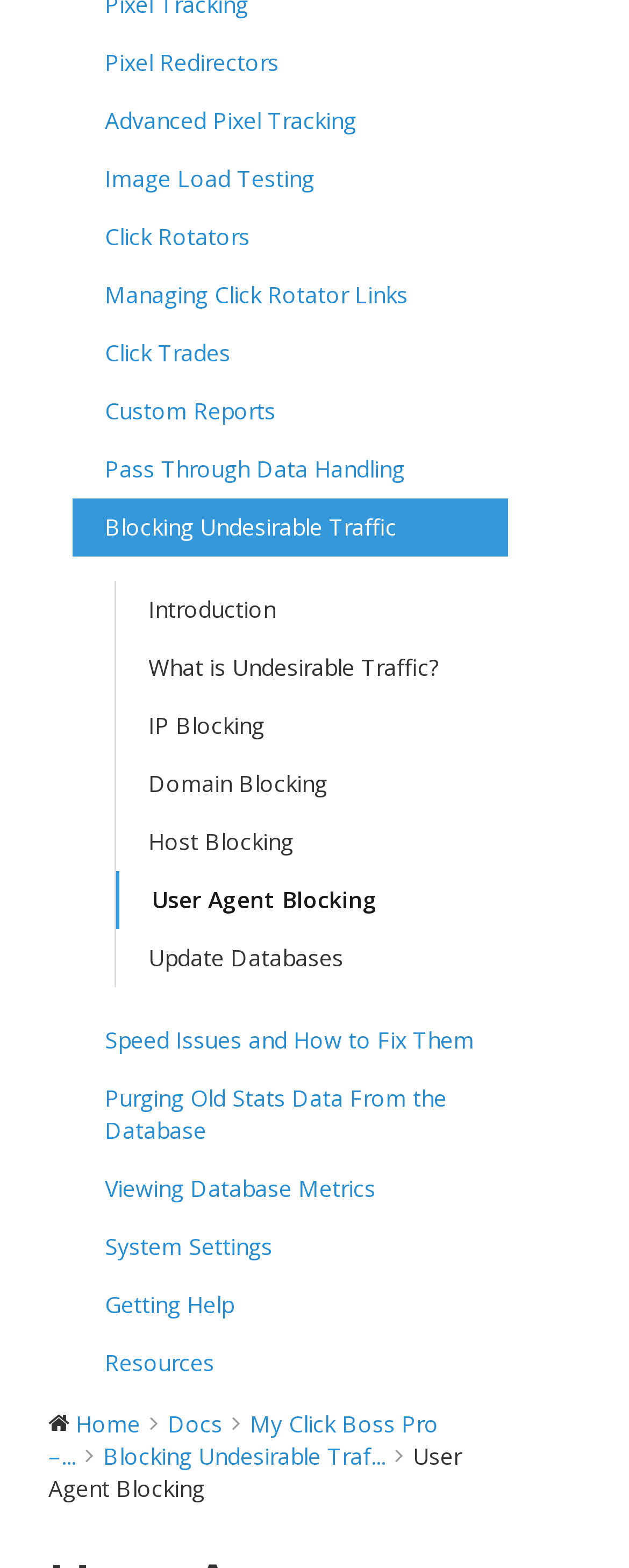Respond to the following query with just one word or a short phrase: 
What is the first link on the webpage?

Pixel Redirectors